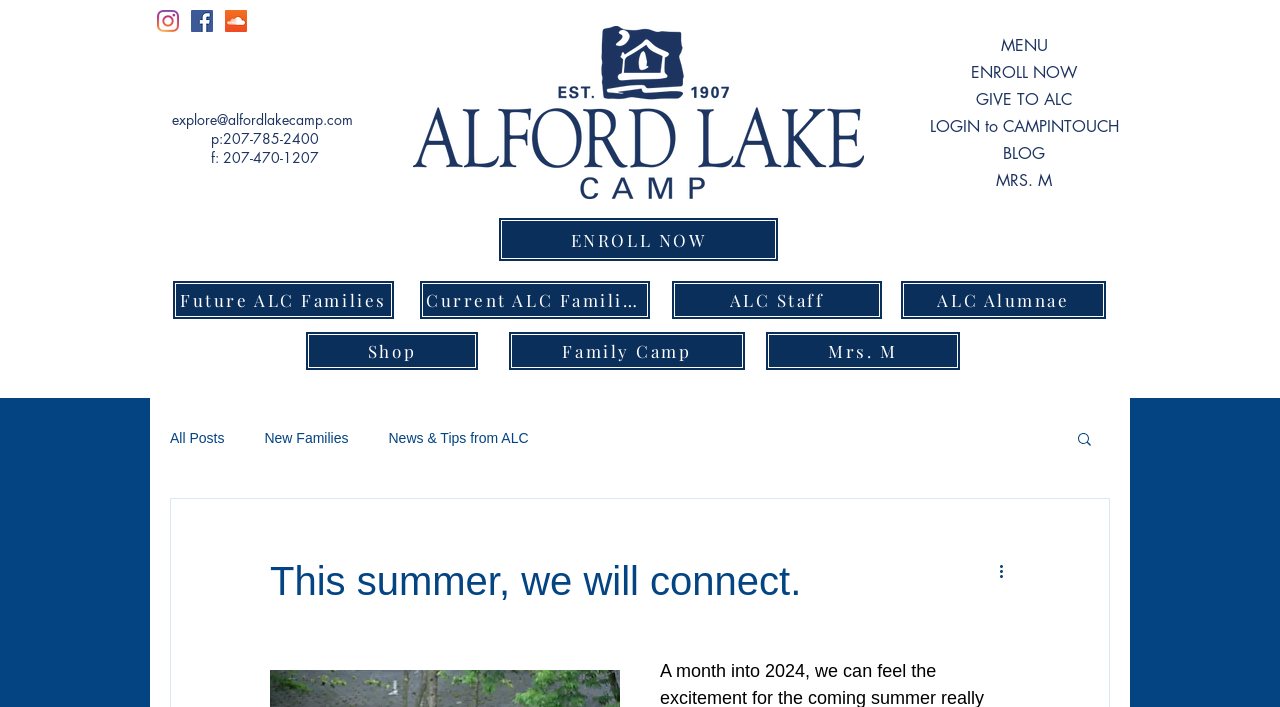Locate the bounding box coordinates of the clickable part needed for the task: "Click on ENROLL NOW".

[0.717, 0.083, 0.883, 0.122]